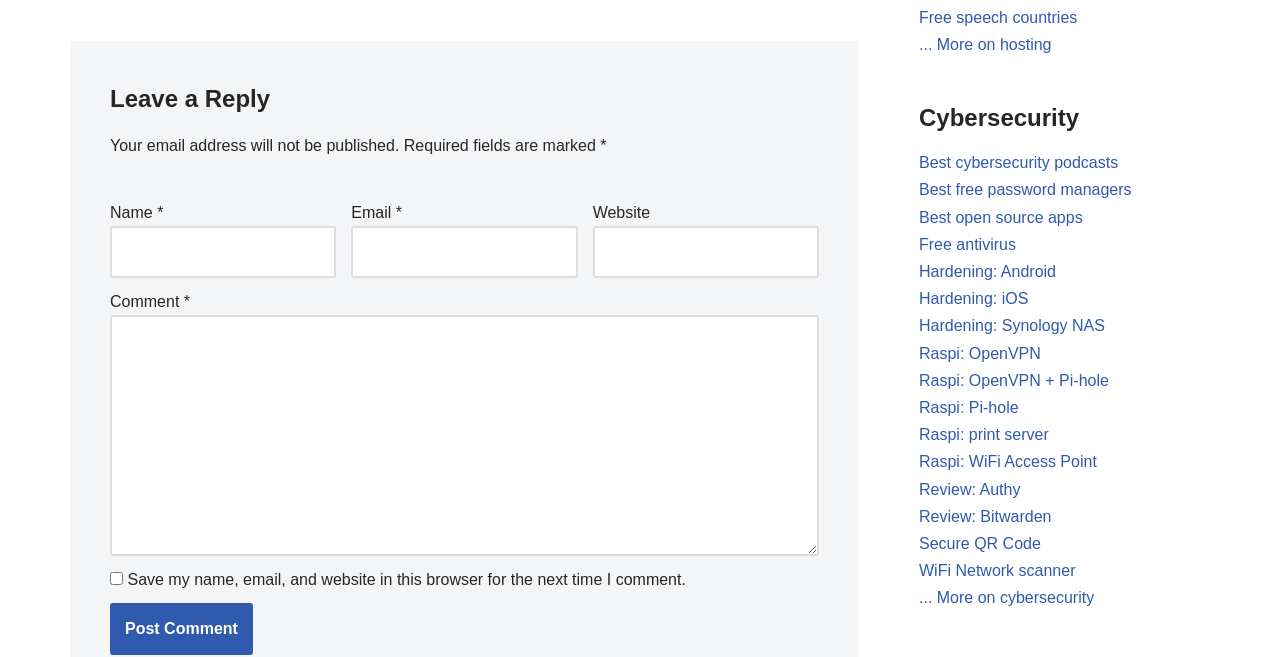What is the function of the checkbox?
Using the visual information, reply with a single word or short phrase.

To save user data